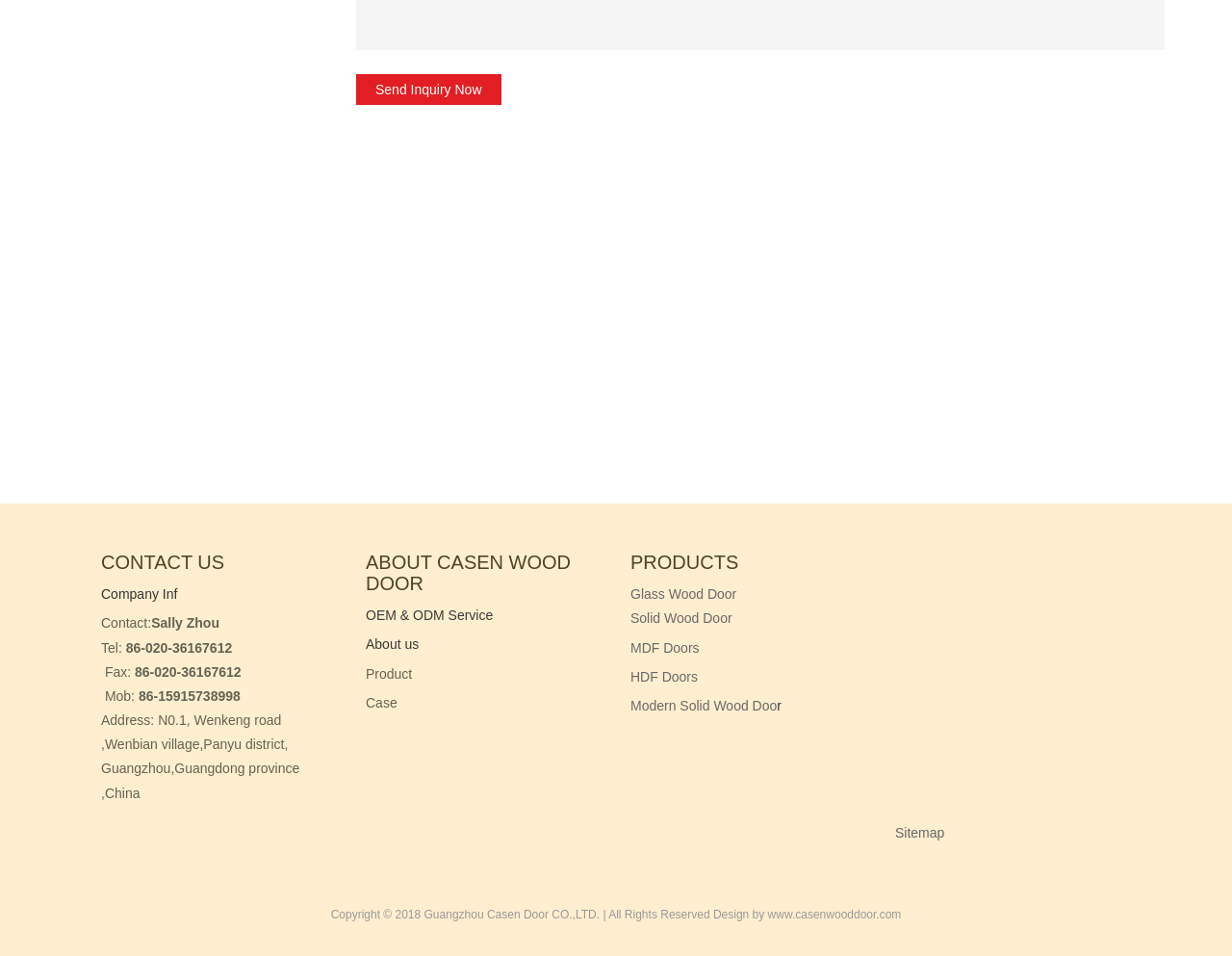Please identify the bounding box coordinates of the area that needs to be clicked to follow this instruction: "Visit the 'OEM & ODM Service' page".

[0.297, 0.636, 0.4, 0.652]